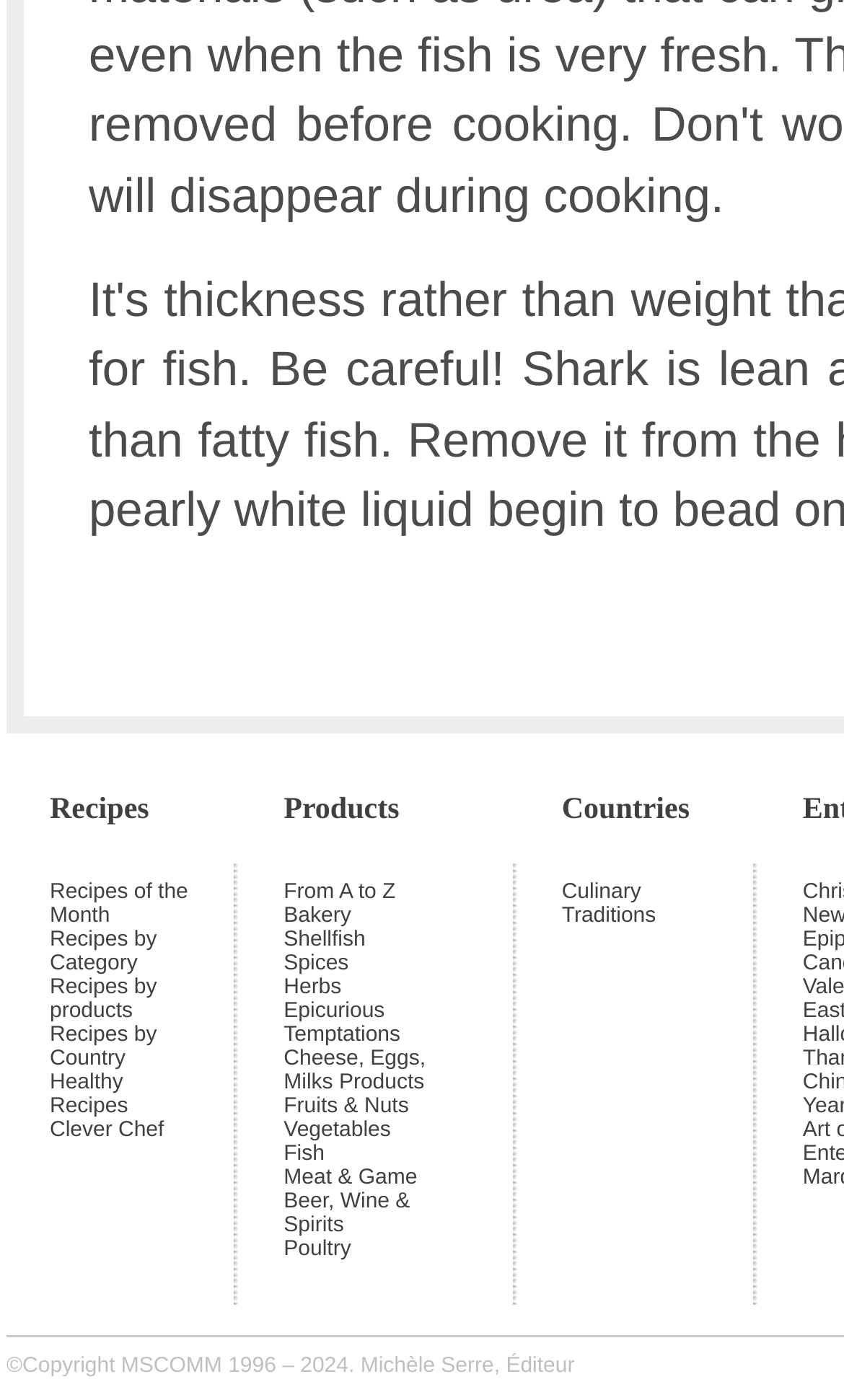Identify the coordinates of the bounding box for the element that must be clicked to accomplish the instruction: "Learn about Culinary Traditions".

[0.666, 0.629, 0.841, 0.663]